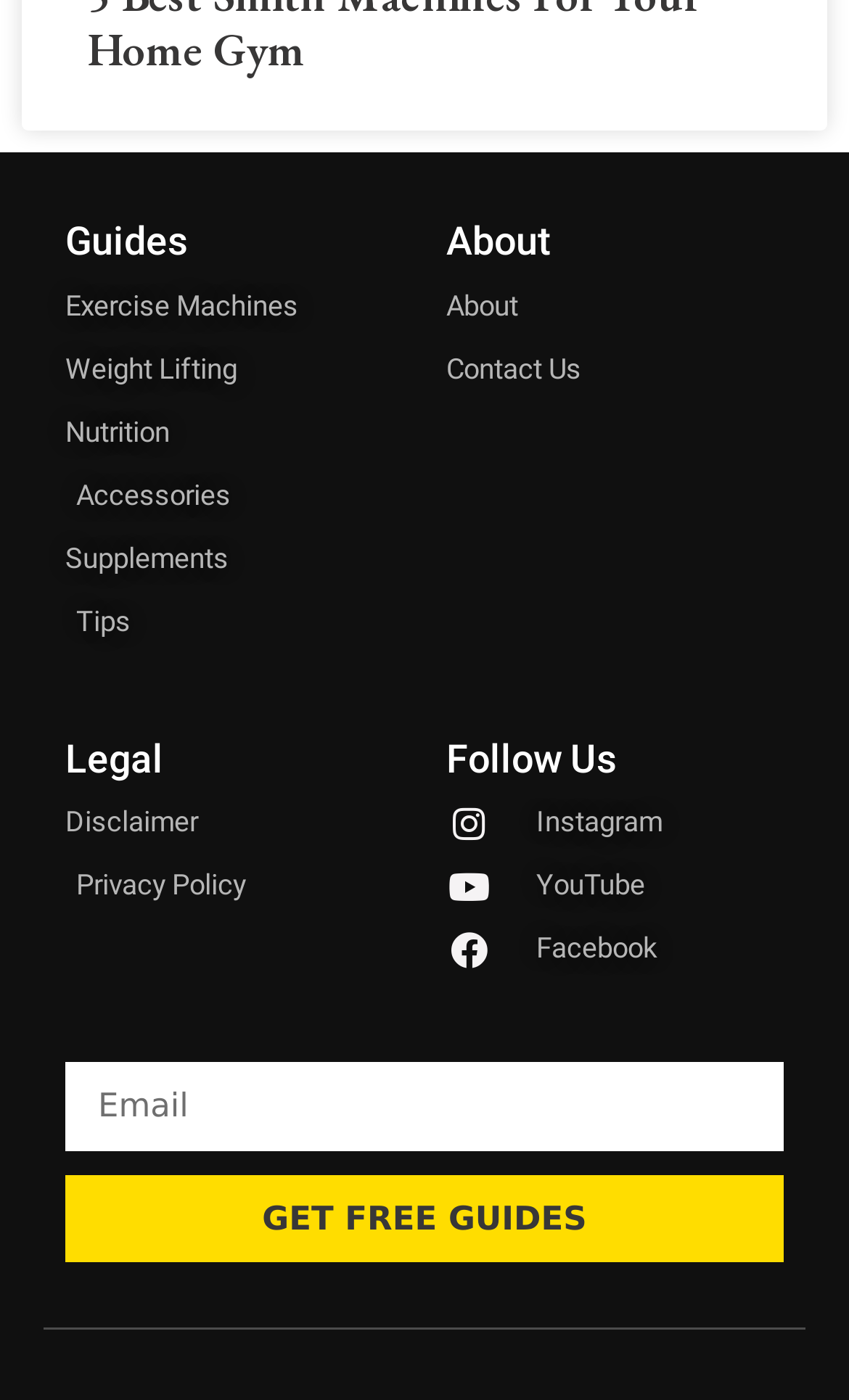Provide the bounding box coordinates for the UI element that is described by this text: "parent_node: Email name="form_fields[email]" placeholder="Email"". The coordinates should be in the form of four float numbers between 0 and 1: [left, top, right, bottom].

[0.077, 0.759, 0.923, 0.822]